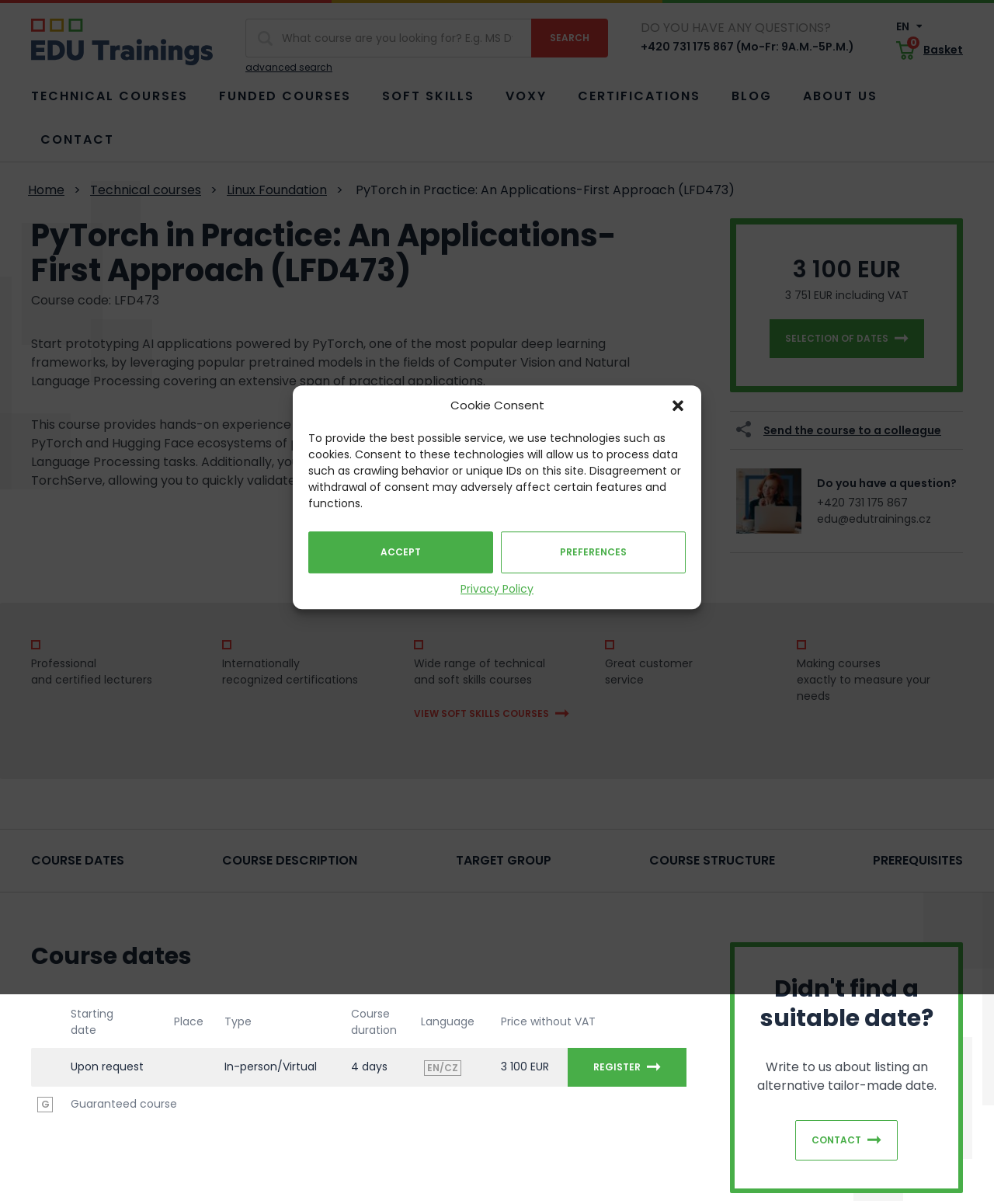Can you identify the bounding box coordinates of the clickable region needed to carry out this instruction: 'Contact us'? The coordinates should be four float numbers within the range of 0 to 1, stated as [left, top, right, bottom].

[0.798, 0.062, 0.892, 0.098]